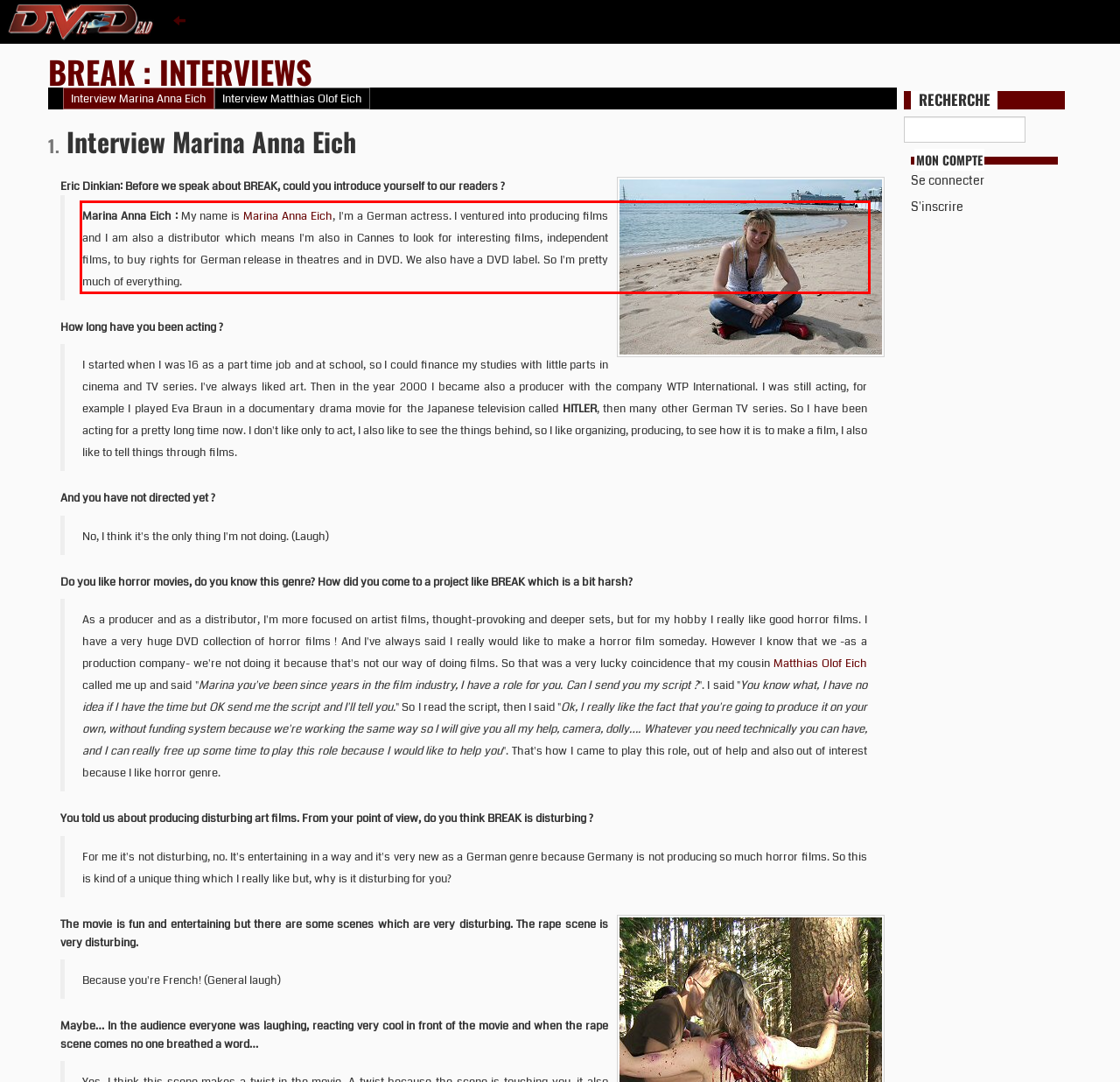You are given a webpage screenshot with a red bounding box around a UI element. Extract and generate the text inside this red bounding box.

Marina Anna Eich : My name is Marina Anna Eich, I'm a German actress. I ventured into producing films and I am also a distributor which means I'm also in Cannes to look for interesting films, independent films, to buy rights for German release in theatres and in DVD. We also have a DVD label. So I'm pretty much of everything.